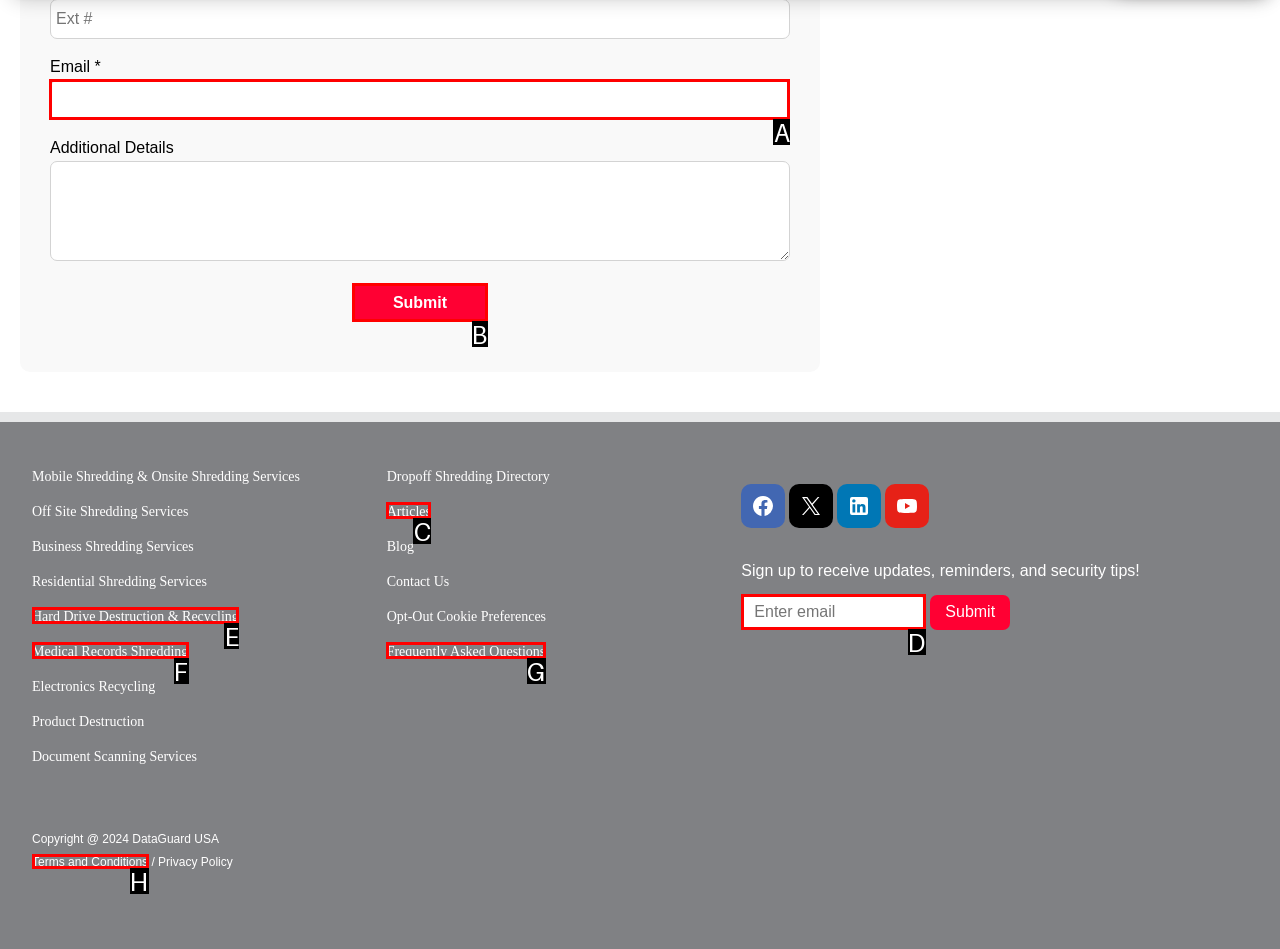Which UI element should you click on to achieve the following task: contact through phone? Provide the letter of the correct option.

None